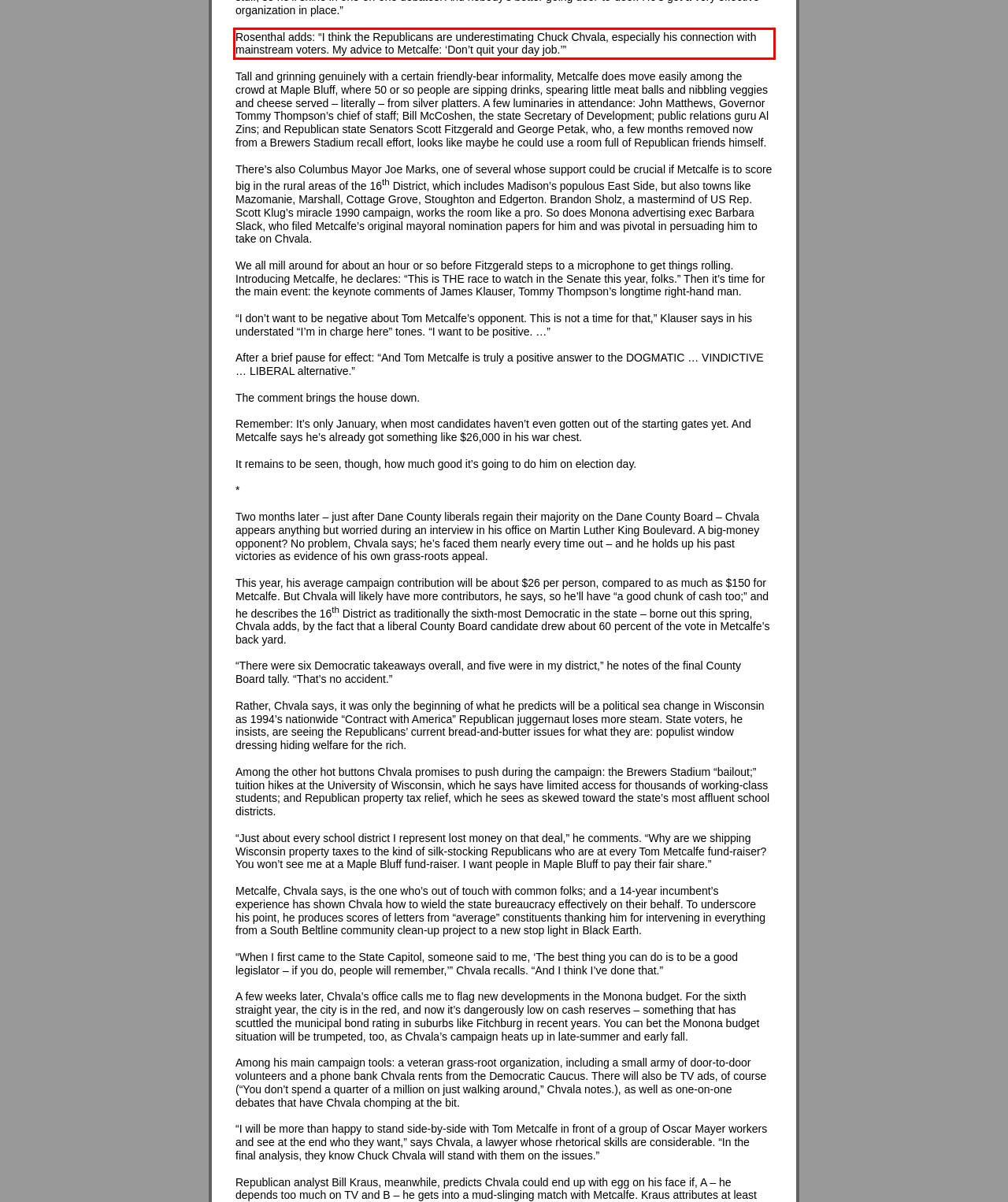Extract and provide the text found inside the red rectangle in the screenshot of the webpage.

Rosenthal adds: “I think the Republicans are underestimating Chuck Chvala, especially his connection with mainstream voters. My advice to Metcalfe: ‘Don’t quit your day job.’”